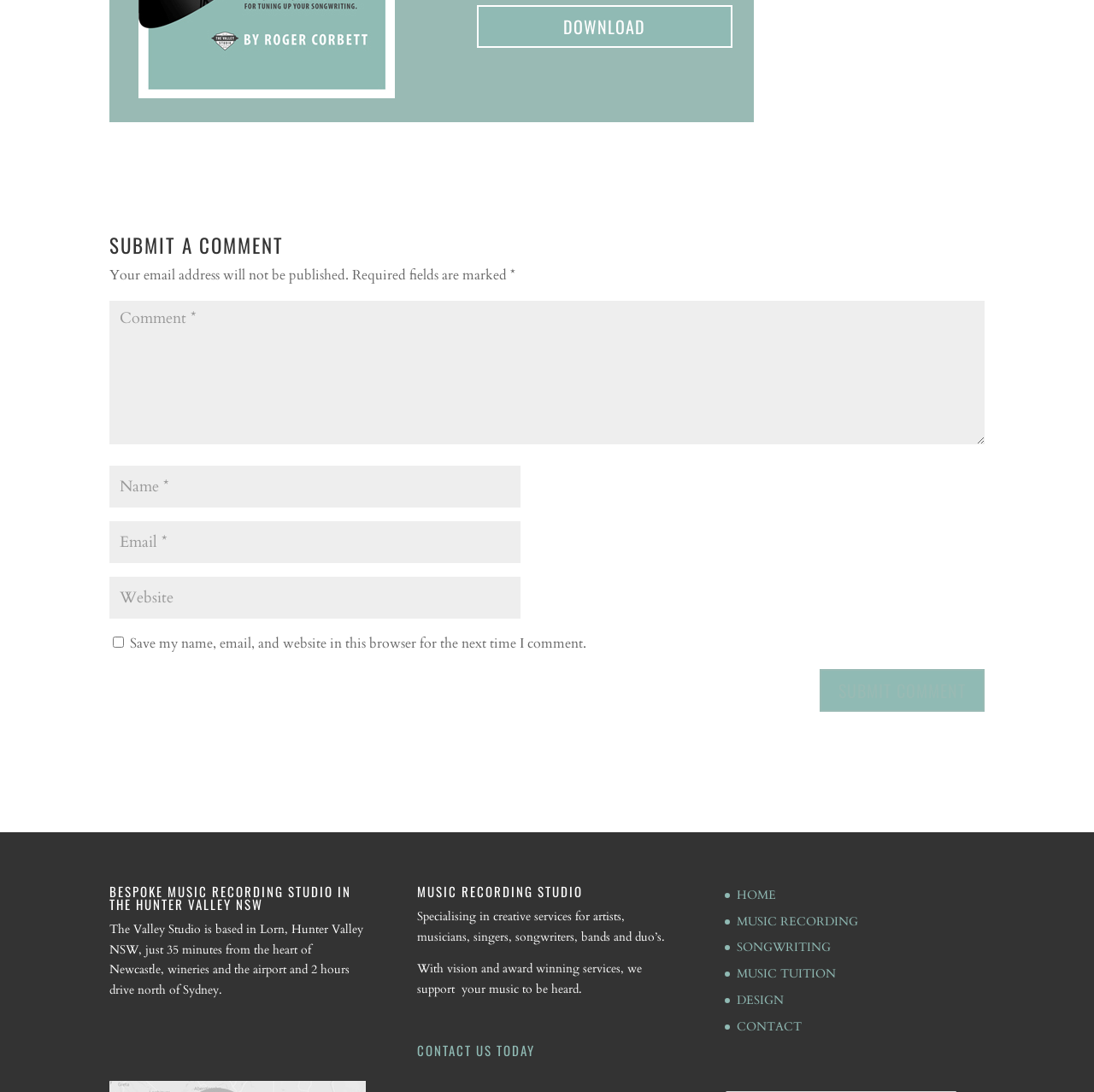Identify the bounding box of the HTML element described as: "MUSIC RECORDING".

[0.674, 0.836, 0.785, 0.851]